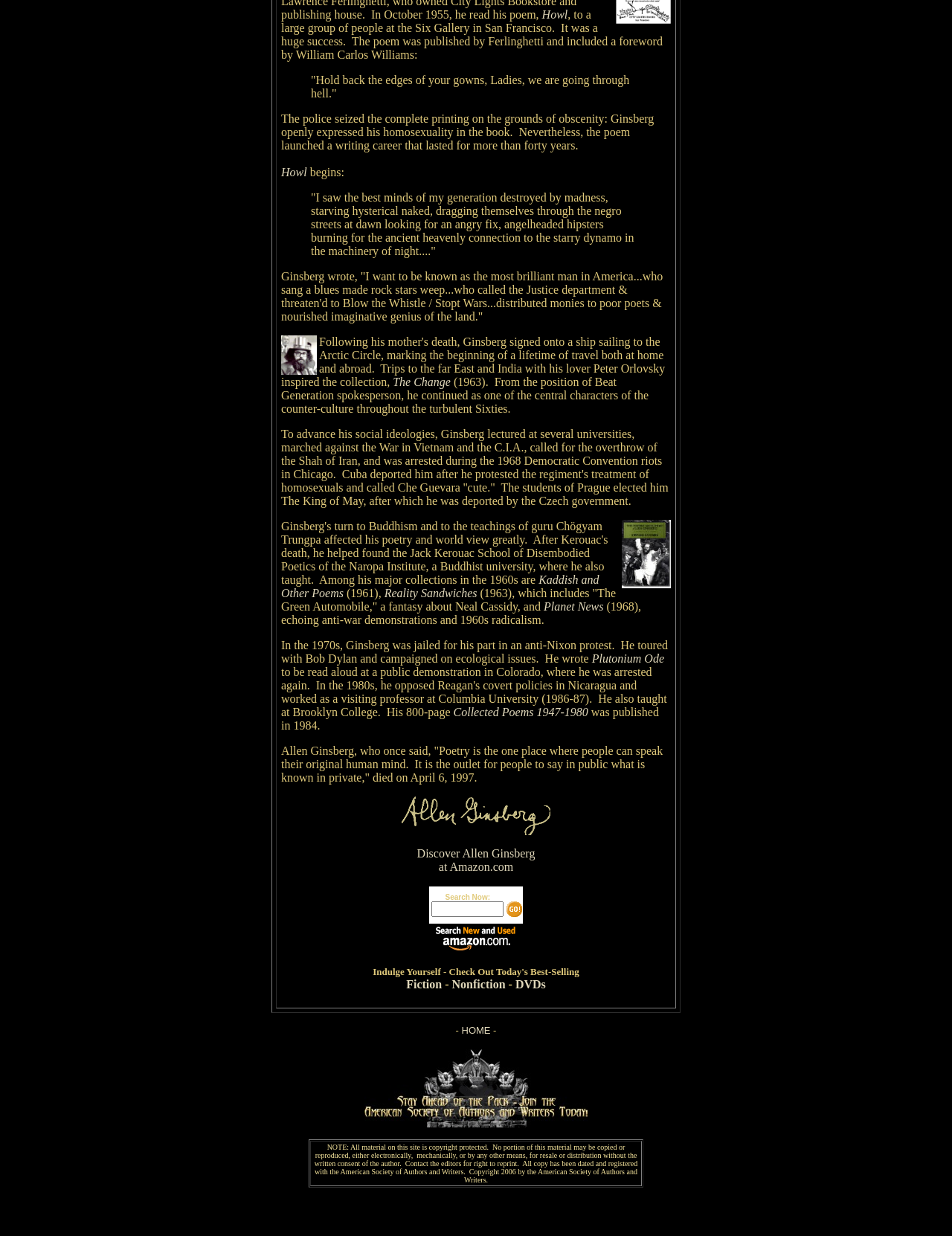Please identify the bounding box coordinates of the clickable element to fulfill the following instruction: "Click on the link 'Discover Allen Ginsberg at Amazon.com'". The coordinates should be four float numbers between 0 and 1, i.e., [left, top, right, bottom].

[0.438, 0.685, 0.562, 0.706]